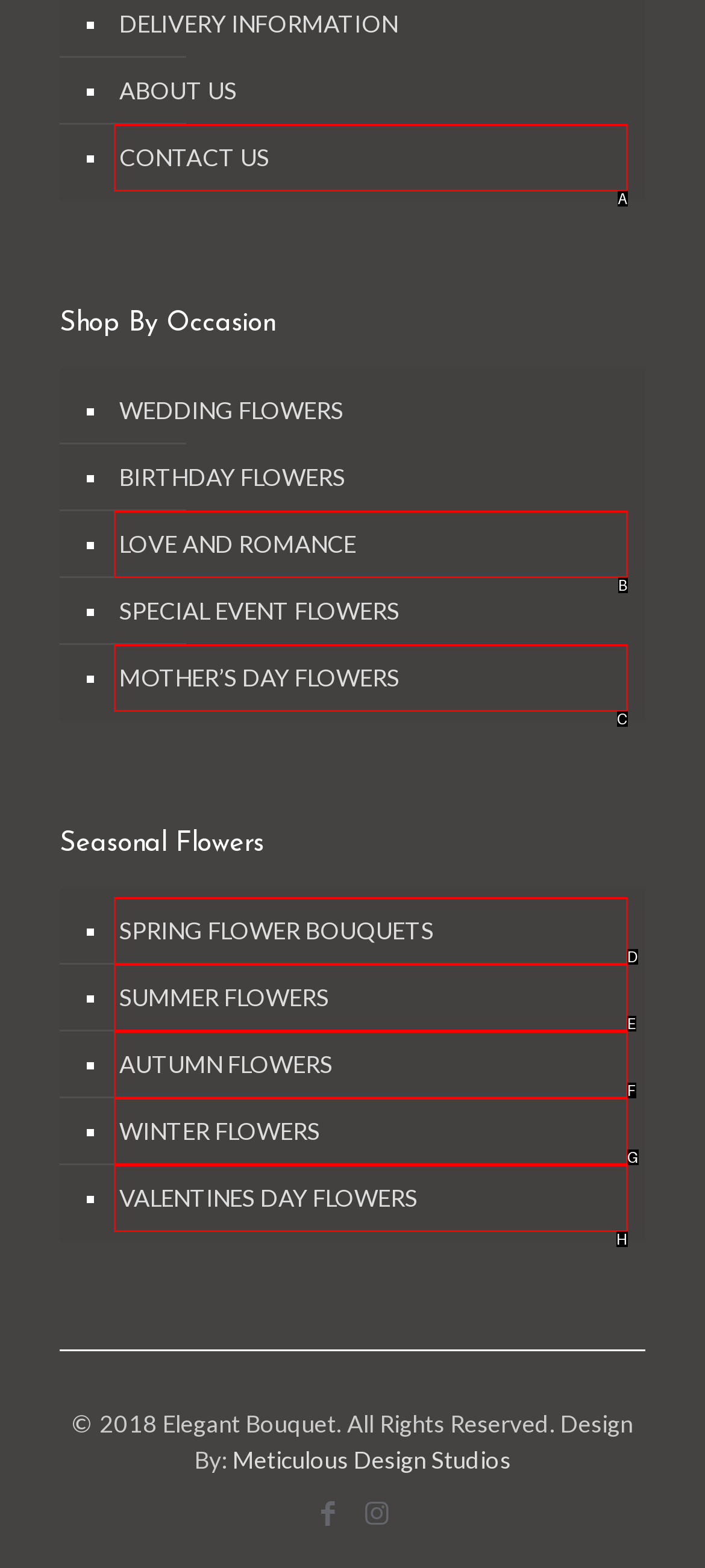Find the HTML element that matches the description provided: alt="december-real-estate-stats-kelowna-bc-neufeld-jones"
Answer using the corresponding option letter.

None